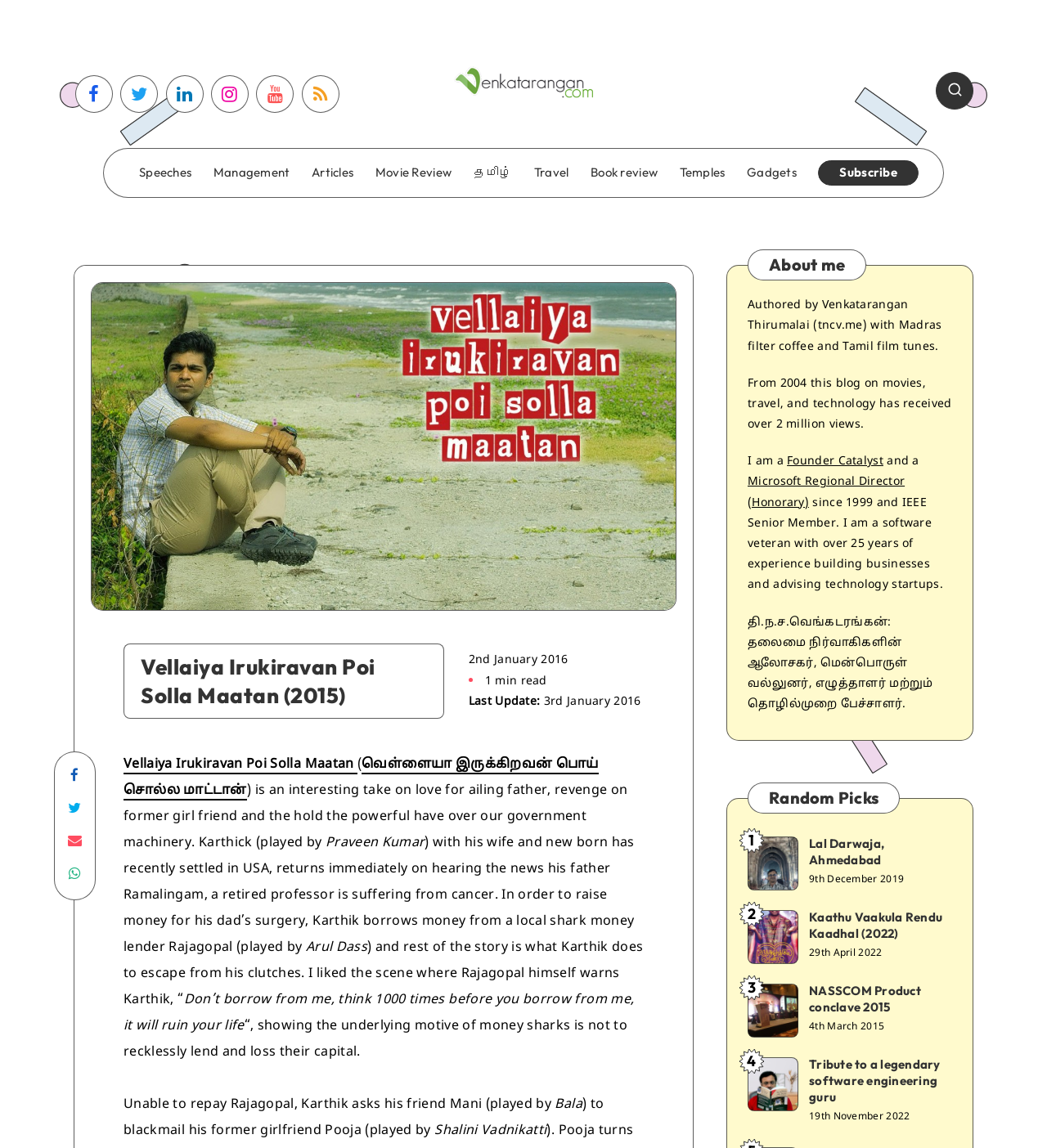Locate the bounding box coordinates of the element you need to click to accomplish the task described by this instruction: "Navigate to TEFL courses".

None